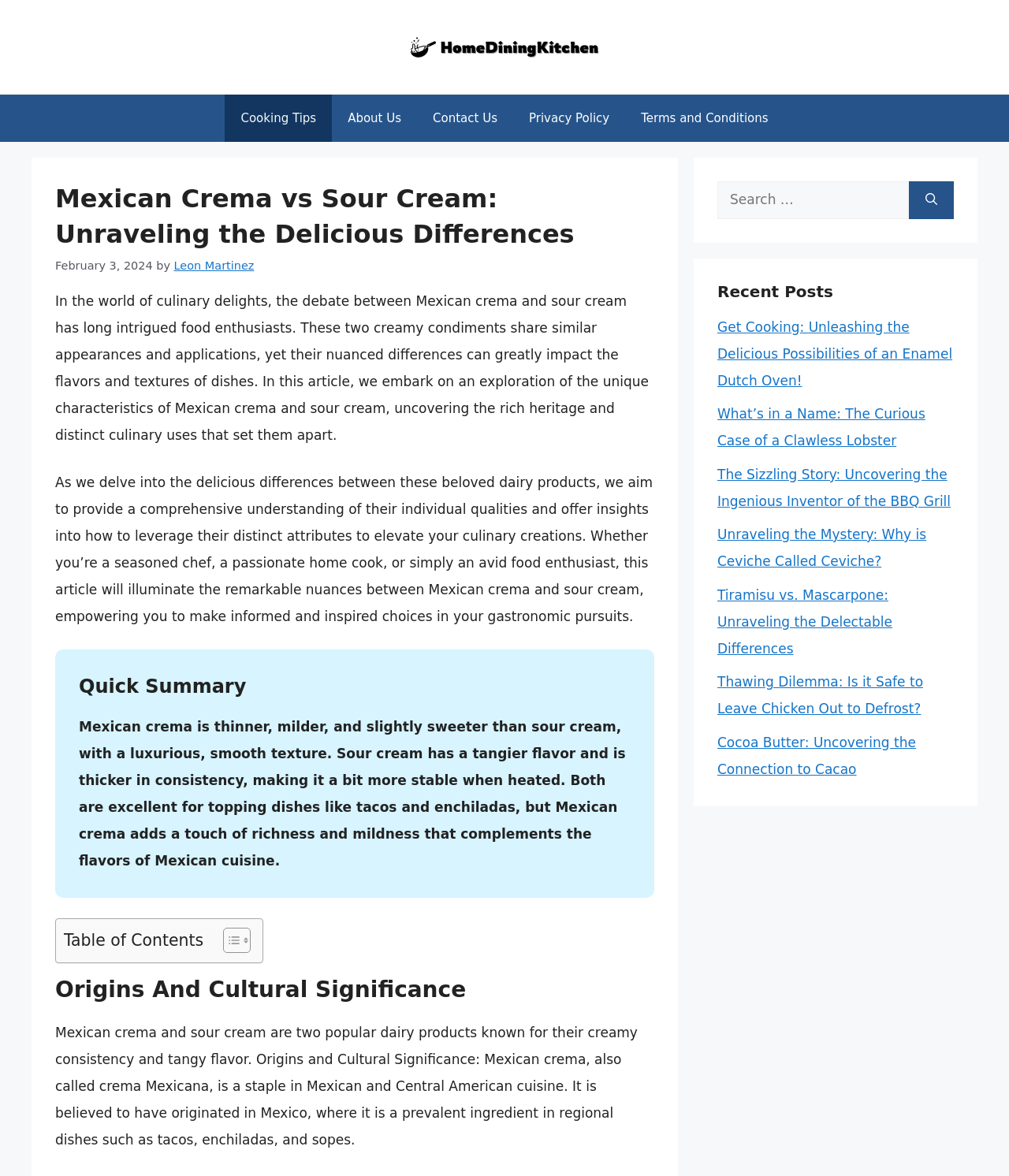Please mark the bounding box coordinates of the area that should be clicked to carry out the instruction: "Click the 'HomeDiningKitchen' link".

[0.402, 0.033, 0.598, 0.046]